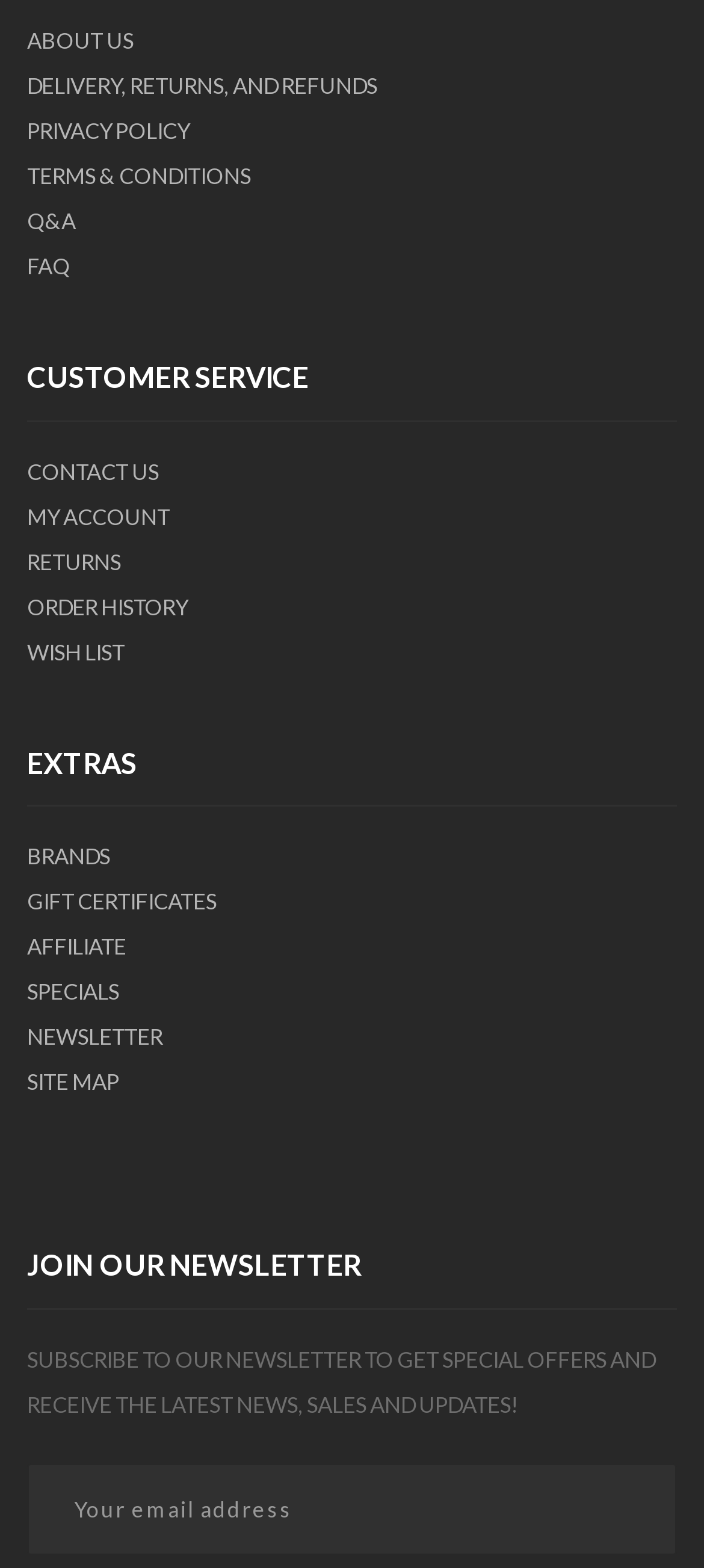Give a one-word or short-phrase answer to the following question: 
What is the category of links under 'CUSTOMER SERVICE'?

Account and support